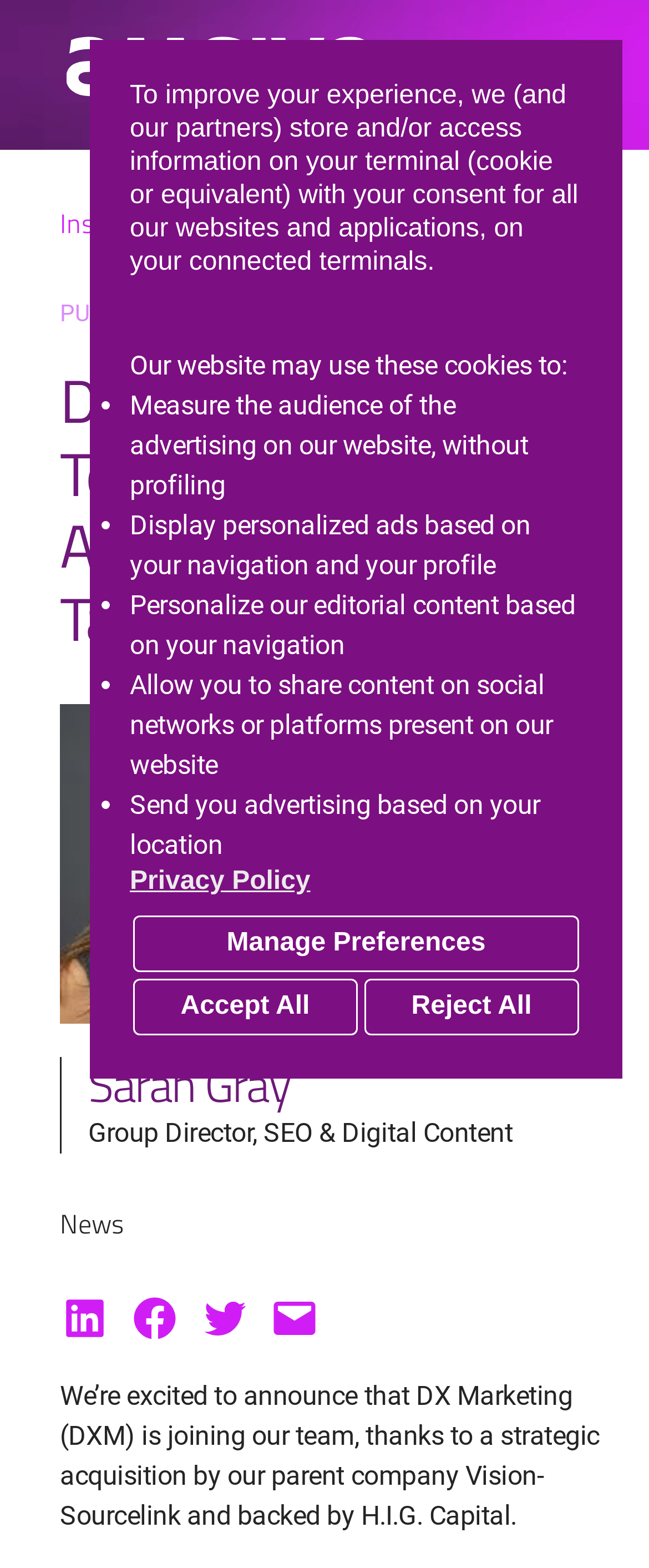Find and indicate the bounding box coordinates of the region you should select to follow the given instruction: "Click the 'Homepage' link".

[0.051, 0.023, 0.574, 0.061]